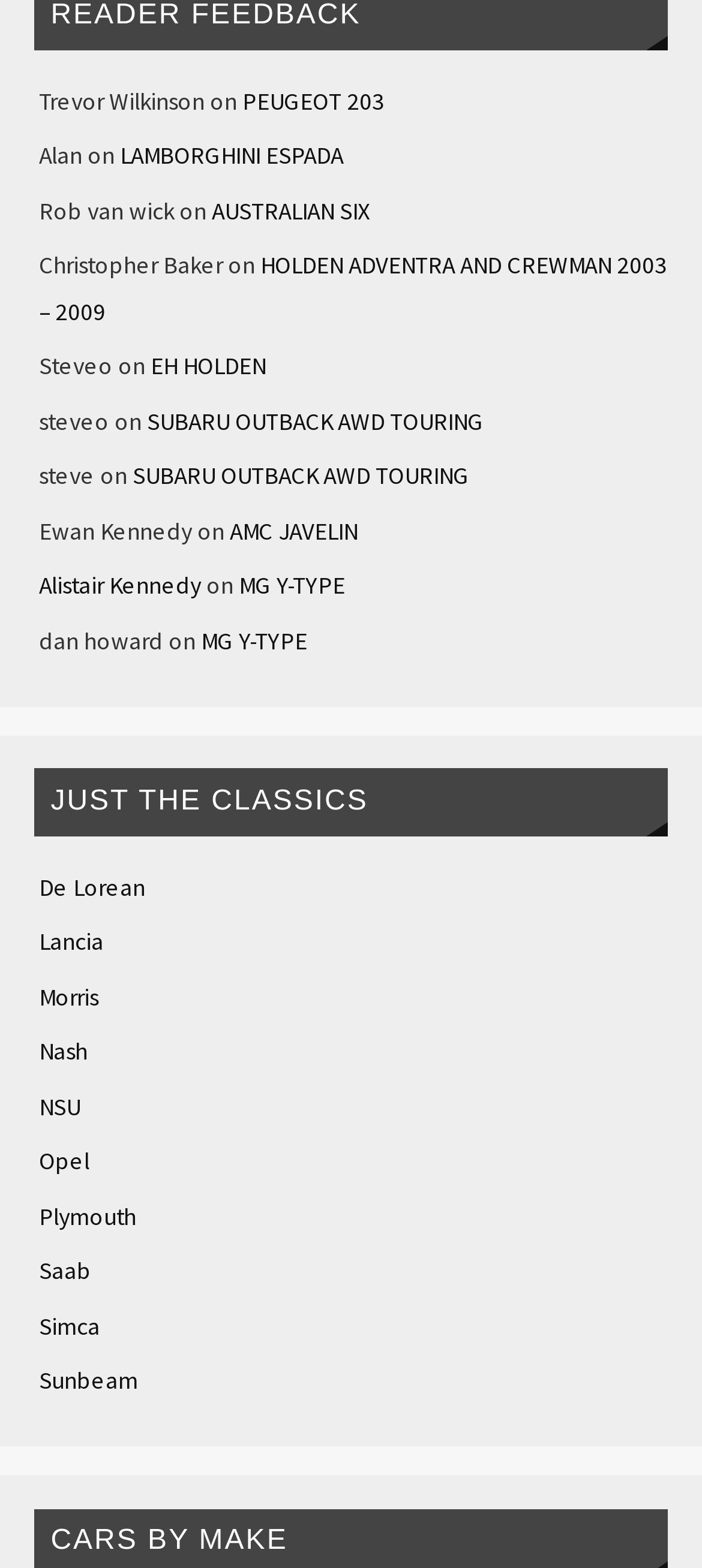Identify the bounding box coordinates for the region to click in order to carry out this instruction: "View LAMBORGHINI ESPADA". Provide the coordinates using four float numbers between 0 and 1, formatted as [left, top, right, bottom].

[0.171, 0.09, 0.489, 0.109]